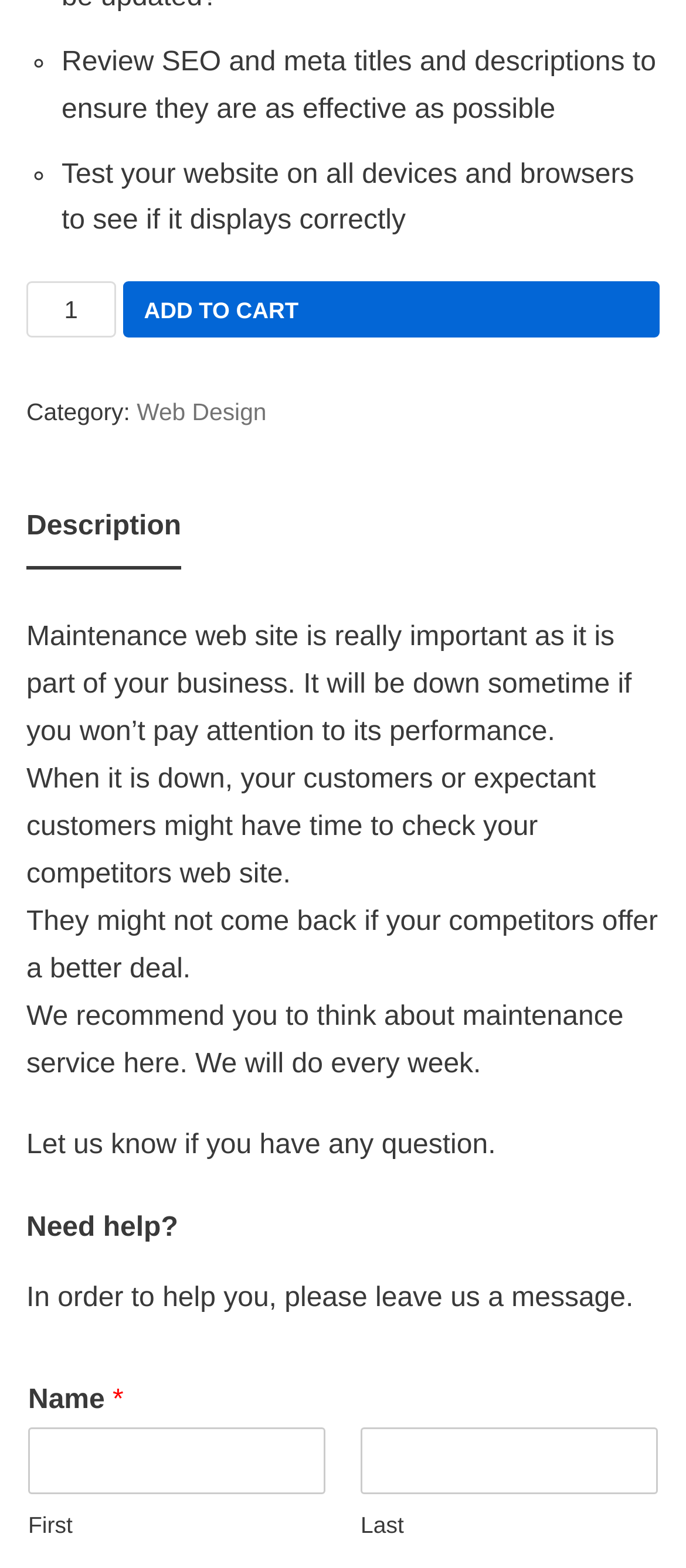How often does the website maintenance service run?
Respond to the question with a well-detailed and thorough answer.

The frequency of the website maintenance service can be inferred from the static text element that says 'We will do every week', which is located in the description tab.